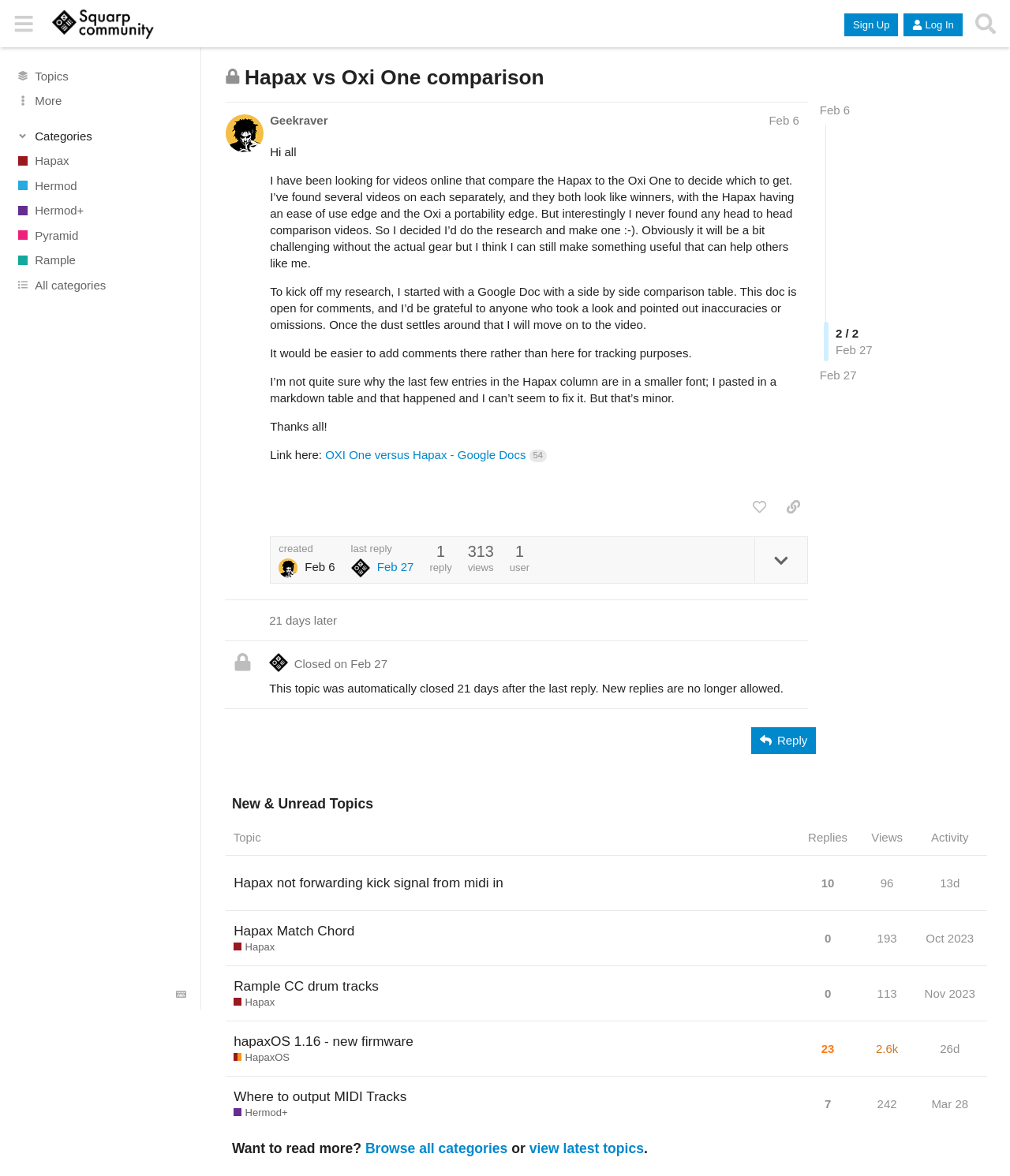What is the topic of this discussion?
Based on the image, give a concise answer in the form of a single word or short phrase.

Hapax vs Oxi One comparison